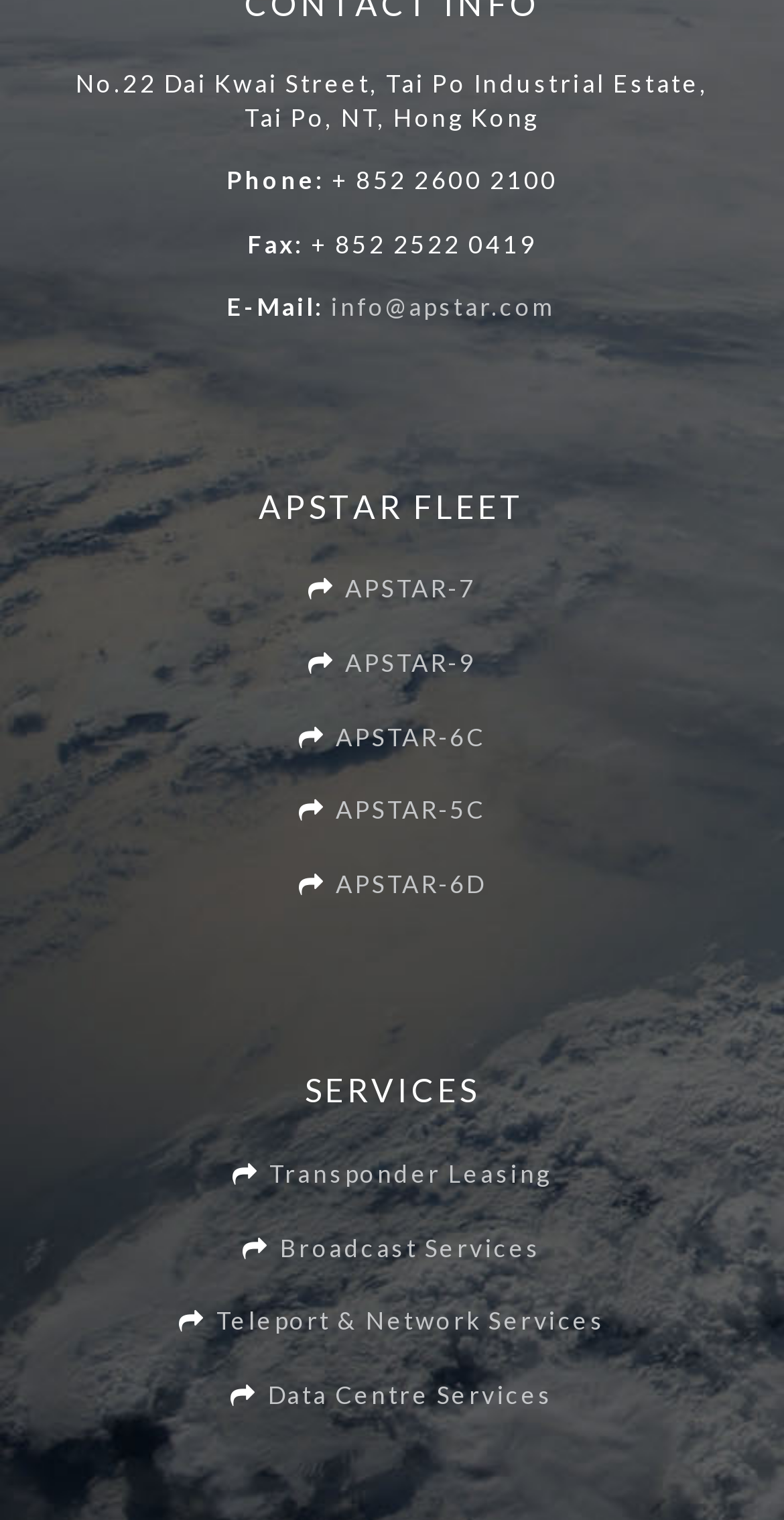Locate the bounding box coordinates of the area where you should click to accomplish the instruction: "contact via email".

[0.422, 0.191, 0.711, 0.211]